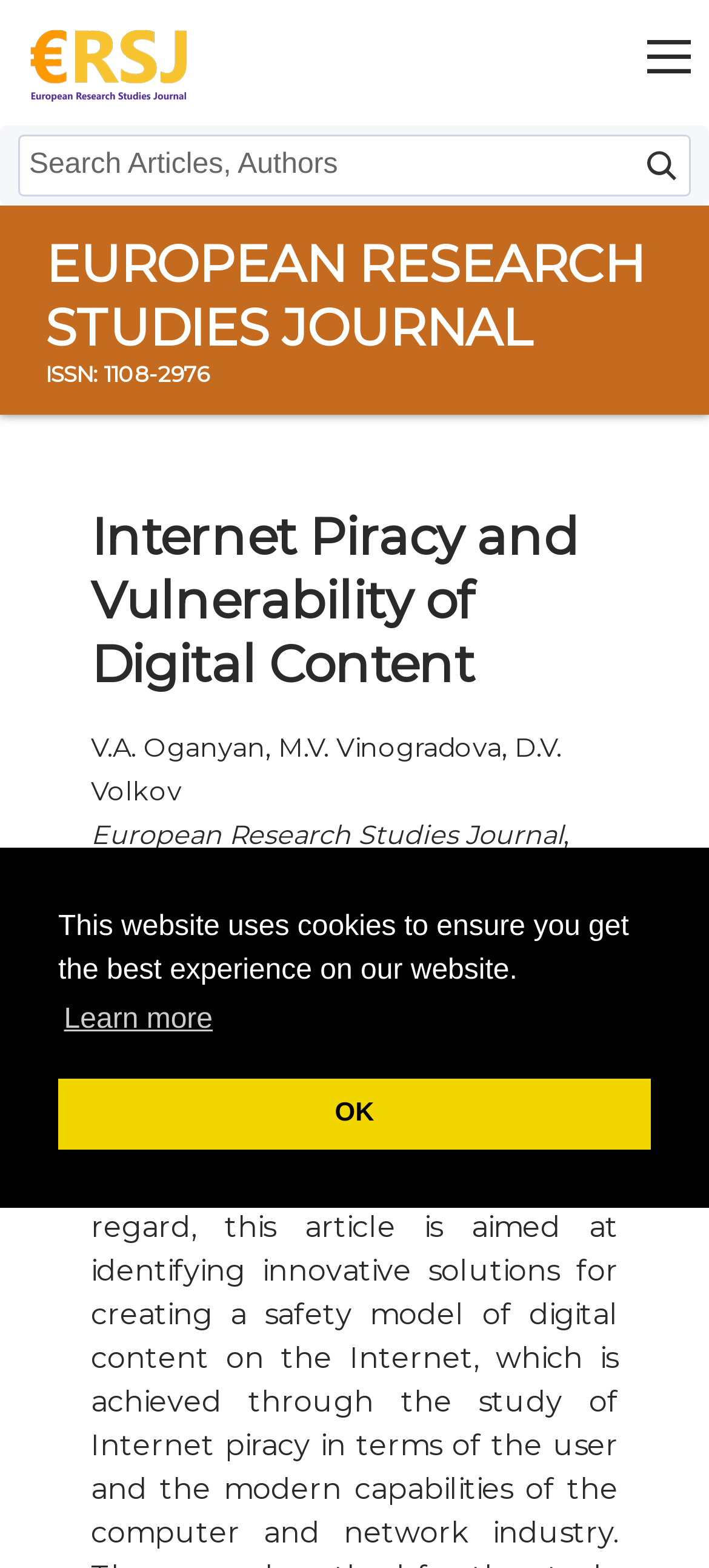Specify the bounding box coordinates of the element's region that should be clicked to achieve the following instruction: "open menu". The bounding box coordinates consist of four float numbers between 0 and 1, in the format [left, top, right, bottom].

[0.913, 0.022, 0.974, 0.058]